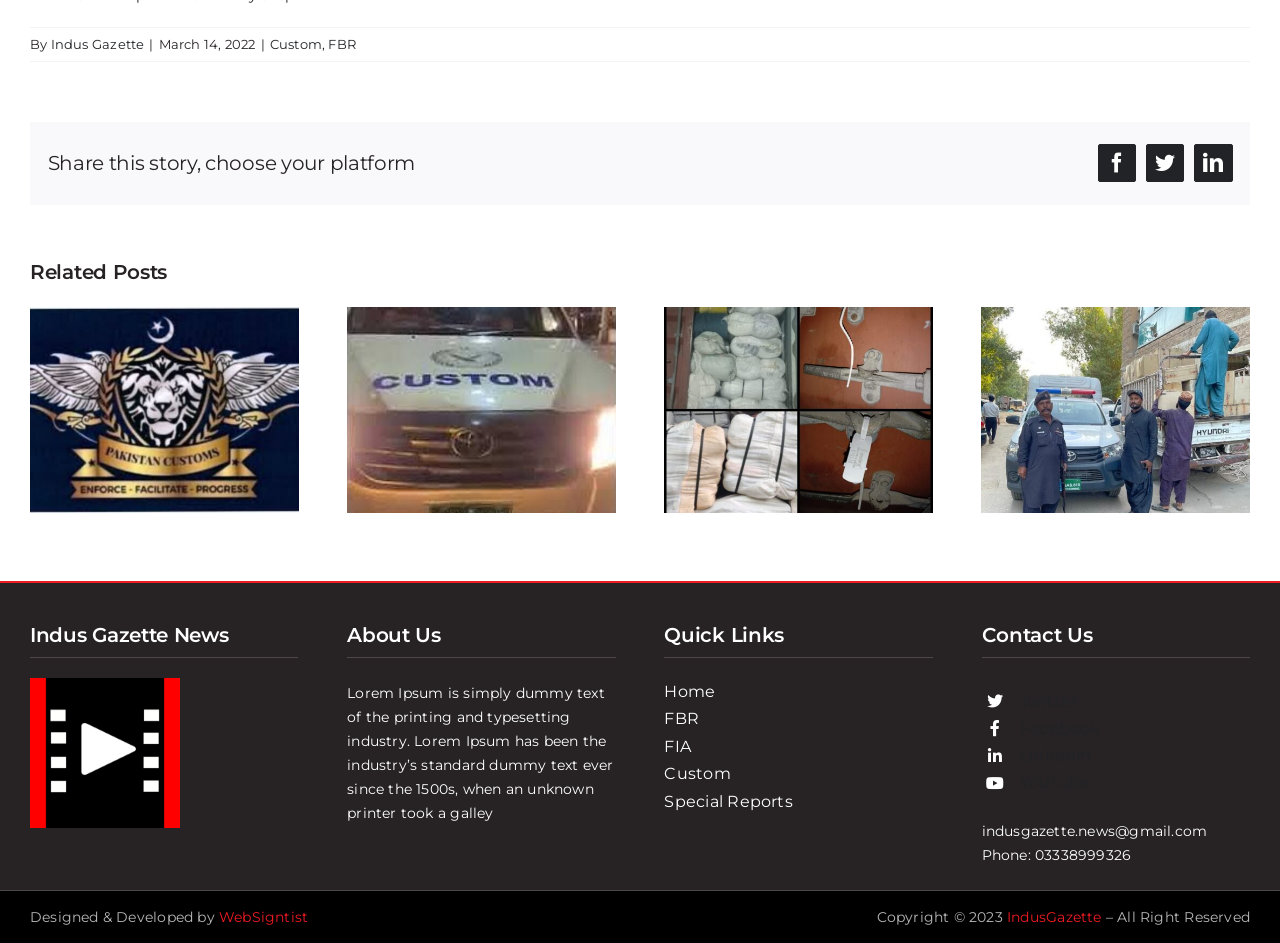Find and specify the bounding box coordinates that correspond to the clickable region for the instruction: "View the 'Customs Enforcement Quetta seizes smuggled goods worth 2.7 billion in 45 days' image".

[0.023, 0.325, 0.234, 0.544]